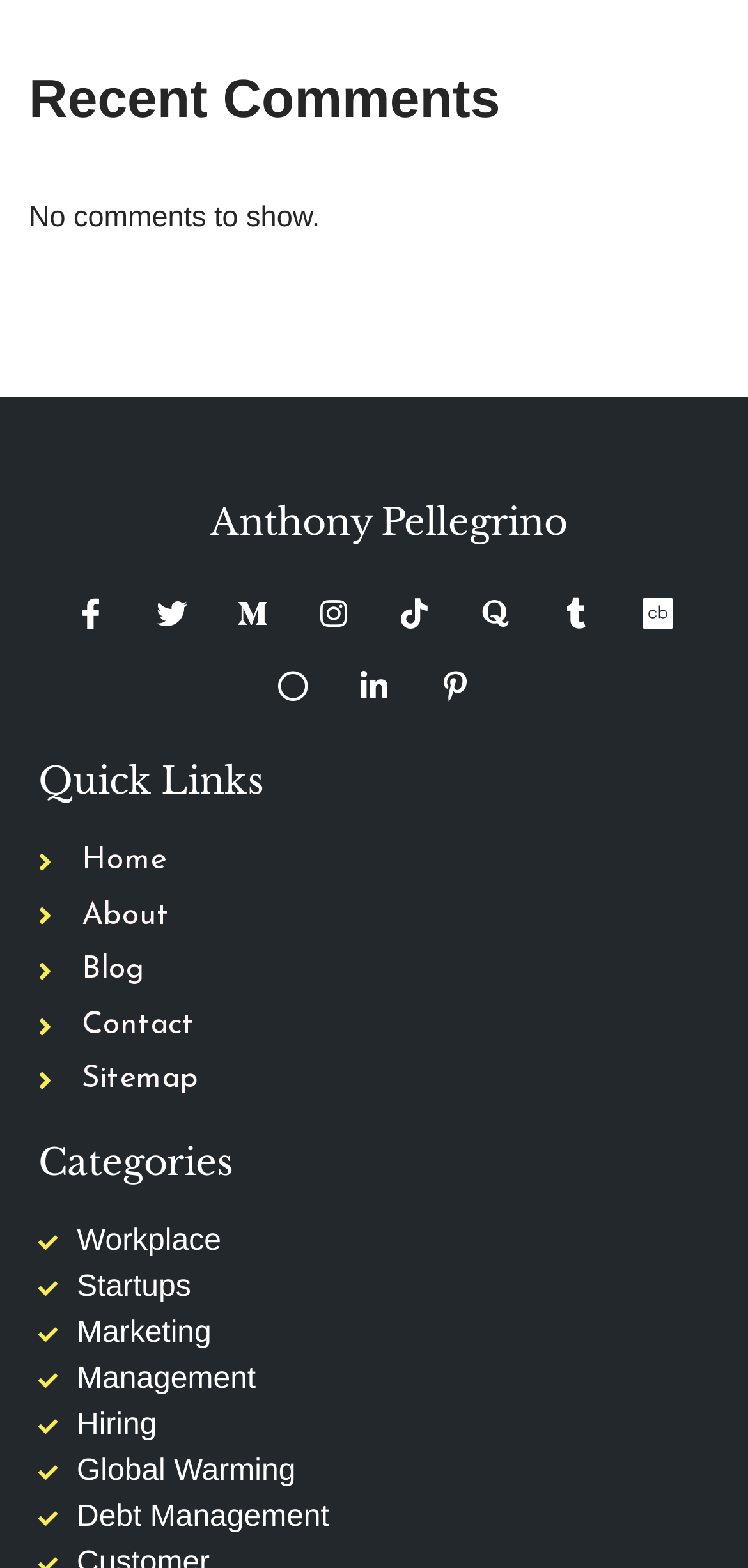Using the details from the image, please elaborate on the following question: Is there a comment section on the webpage?

I looked at the webpage and found a heading that says 'Recent Comments' with a message 'No comments to show.' This suggests that there is no comment section on the webpage or there are no comments to display.